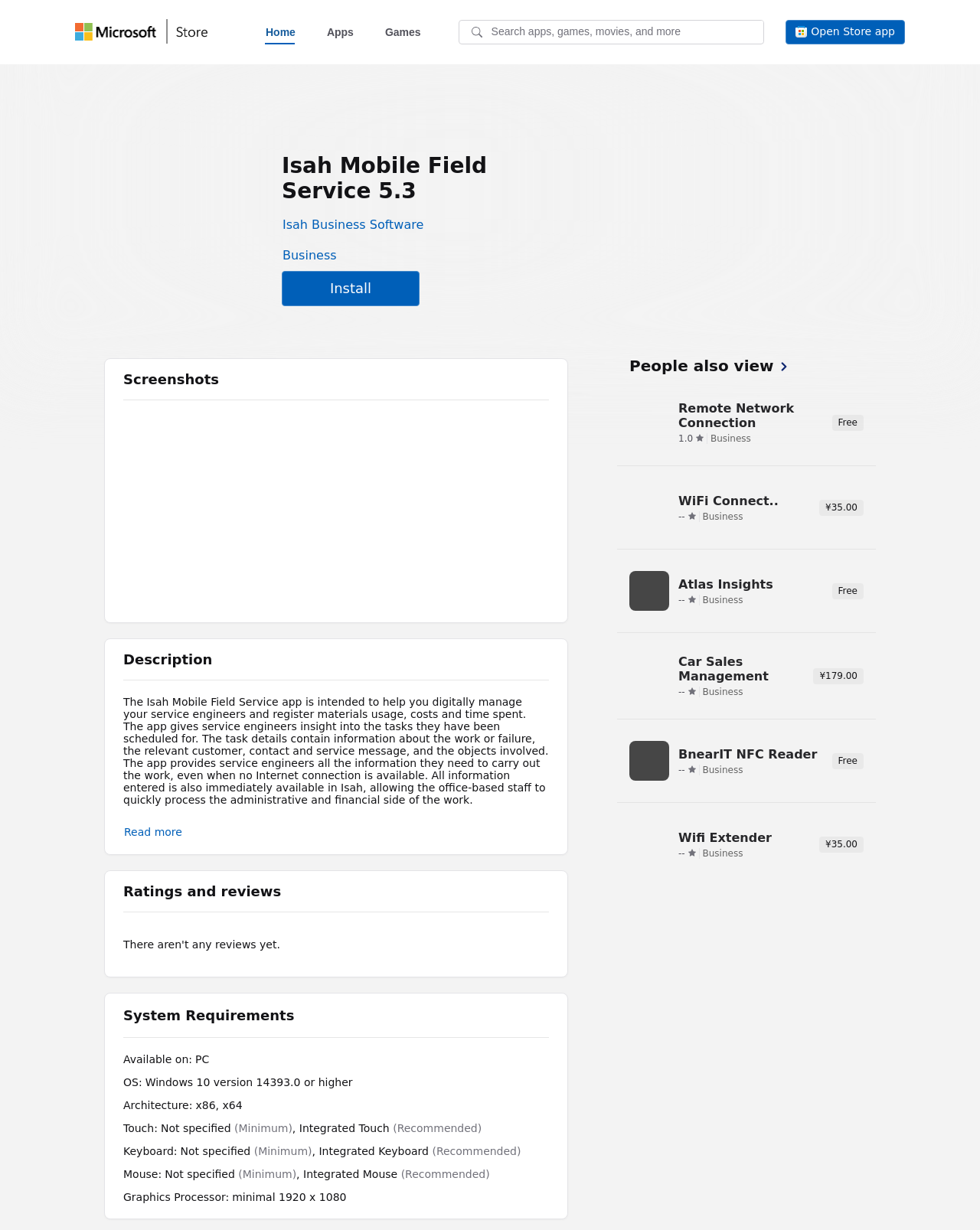Determine the bounding box coordinates of the clickable region to carry out the instruction: "Click the 'Install Isah Mobile Field Service 5.3' button".

[0.288, 0.22, 0.428, 0.249]